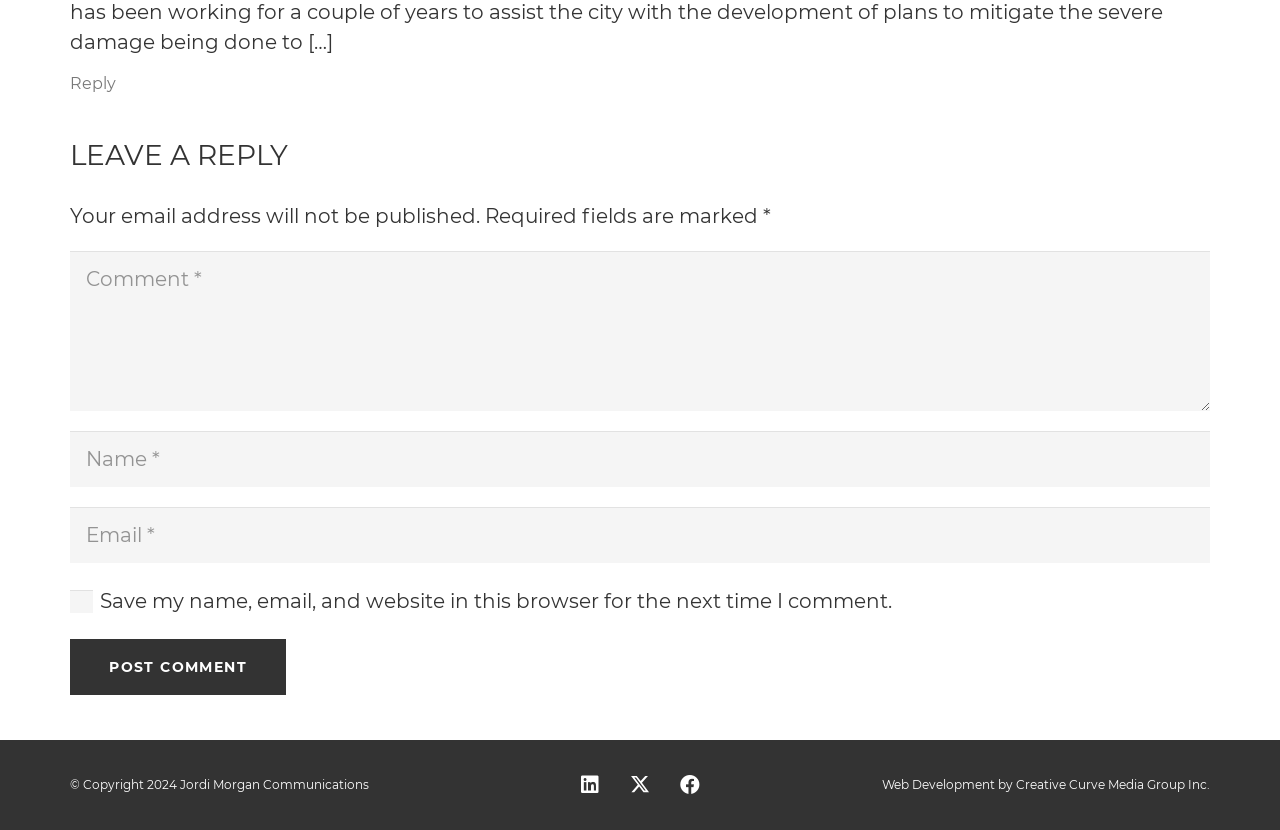Using the format (top-left x, top-left y, bottom-right x, bottom-right y), and given the element description, identify the bounding box coordinates within the screenshot: Pin

None